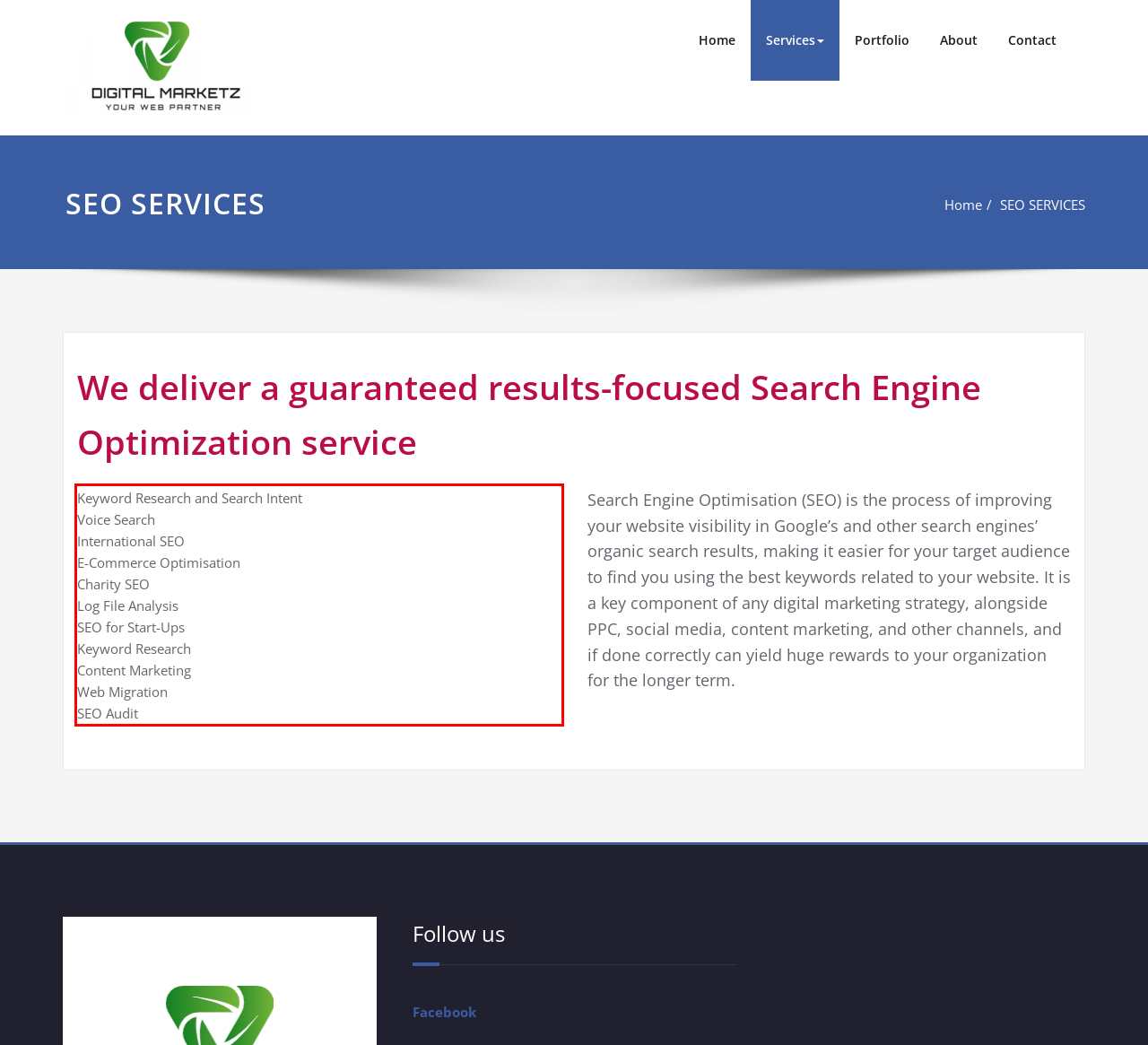Inspect the webpage screenshot that has a red bounding box and use OCR technology to read and display the text inside the red bounding box.

Keyword Research and Search Intent Voice Search International SEO E-Commerce Optimisation Charity SEO Log File Analysis SEO for Start-Ups Keyword Research Content Marketing Web Migration SEO Audit